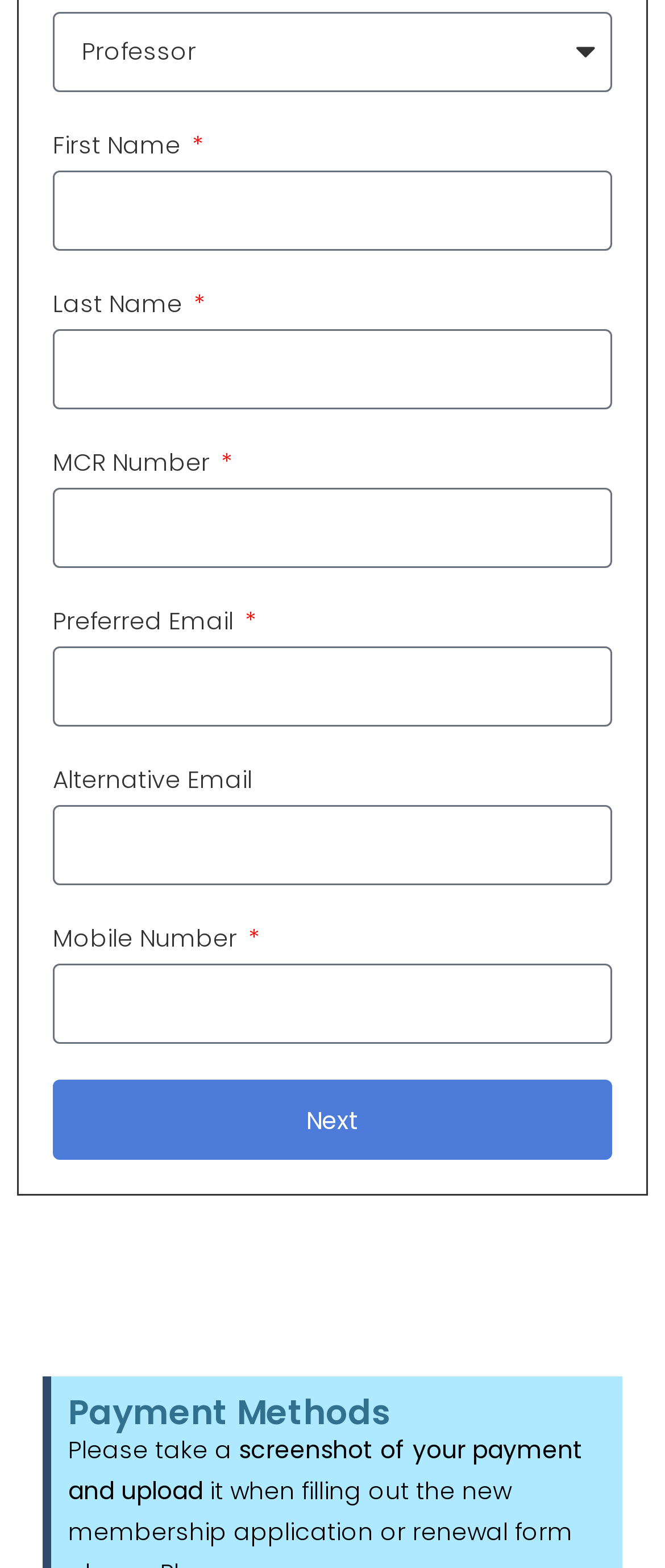How many text fields are required?
Refer to the image and answer the question using a single word or phrase.

5